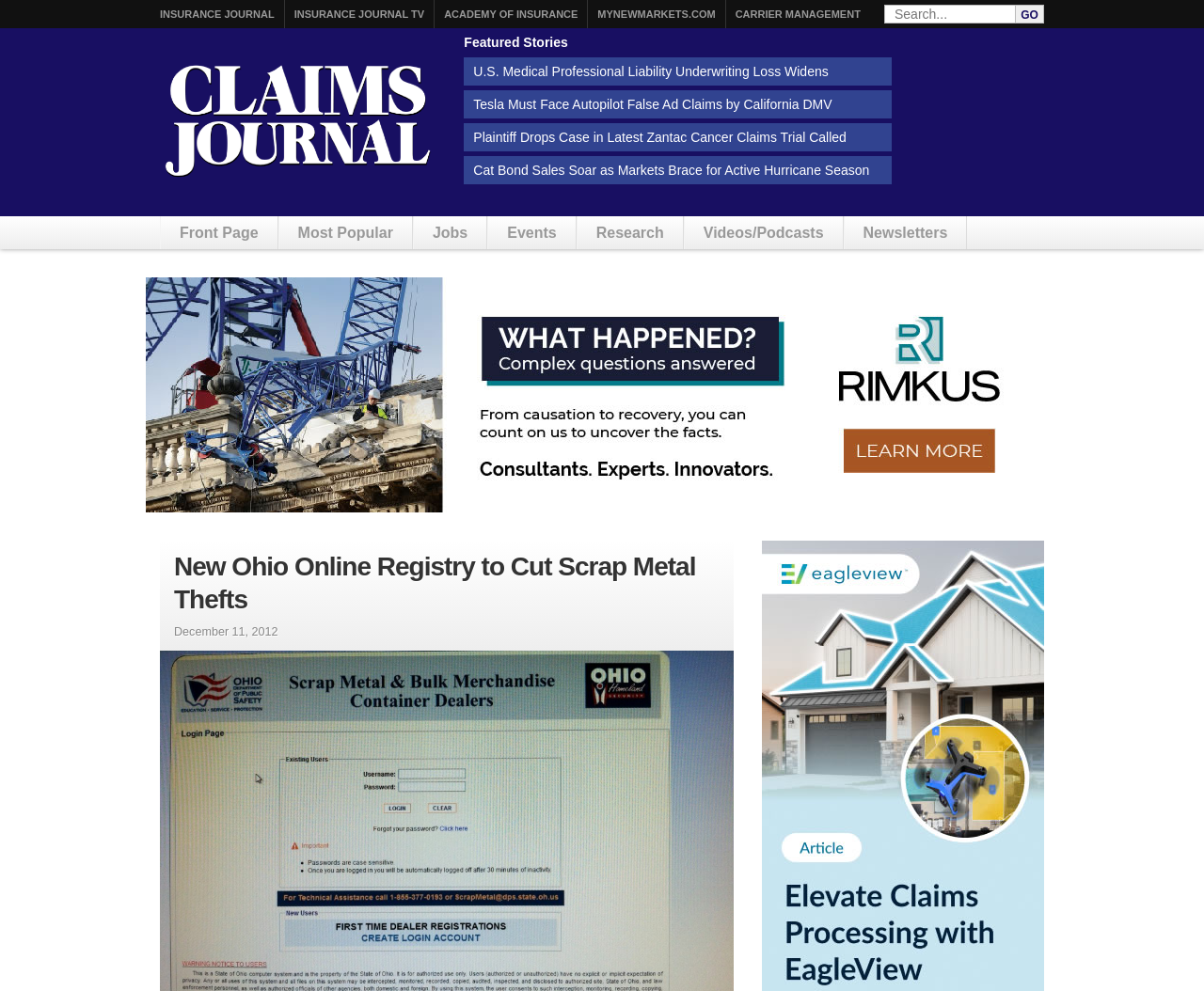Please examine the image and provide a detailed answer to the question: What is the date of the article 'New Ohio Online Registry to Cut Scrap Metal Thefts'?

I found the answer by looking at the text below the heading 'New Ohio Online Registry to Cut Scrap Metal Thefts', which displays the date 'December 11, 2012'.